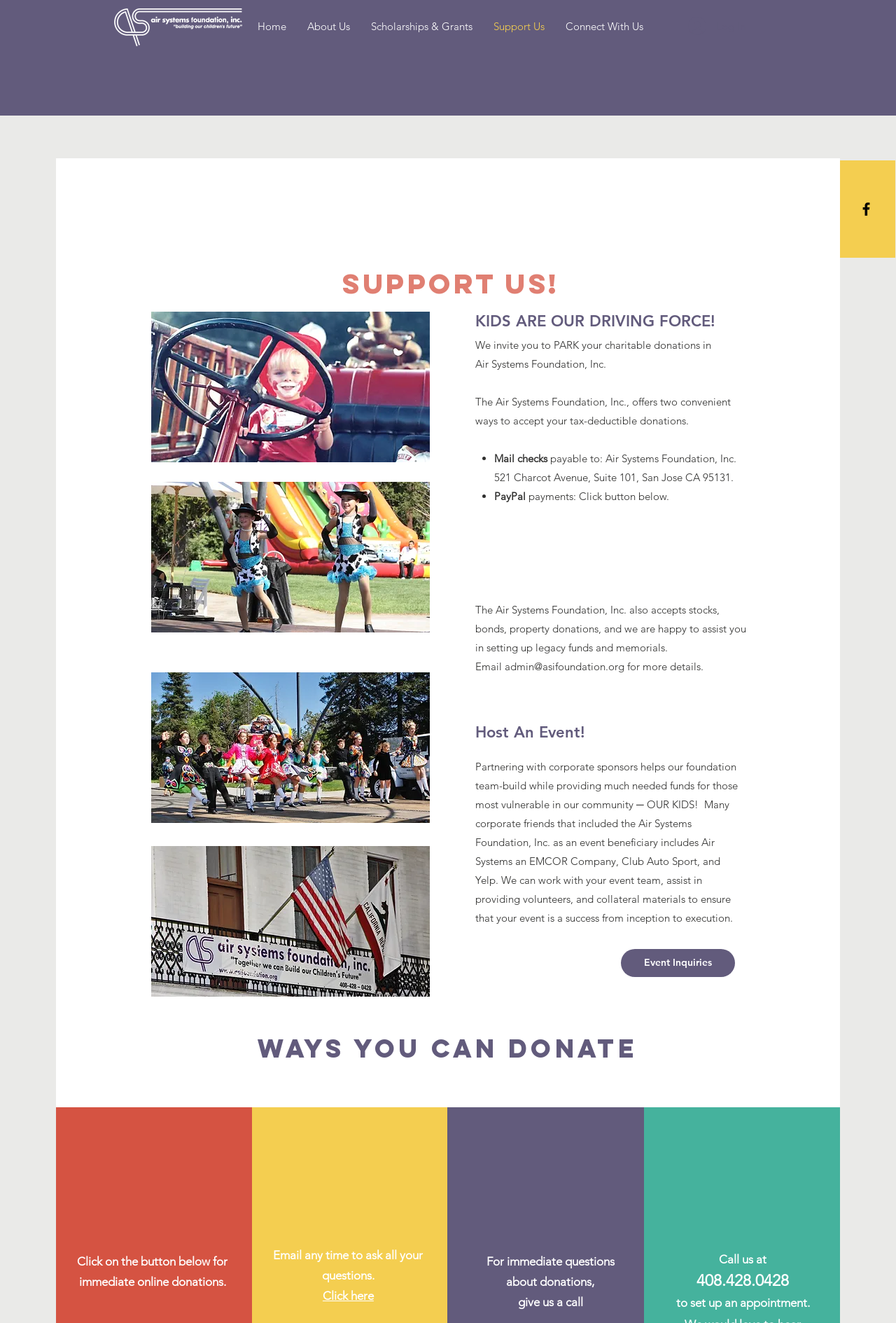Use a single word or phrase to answer the question: 
What is the purpose of the foundation?

To support kids